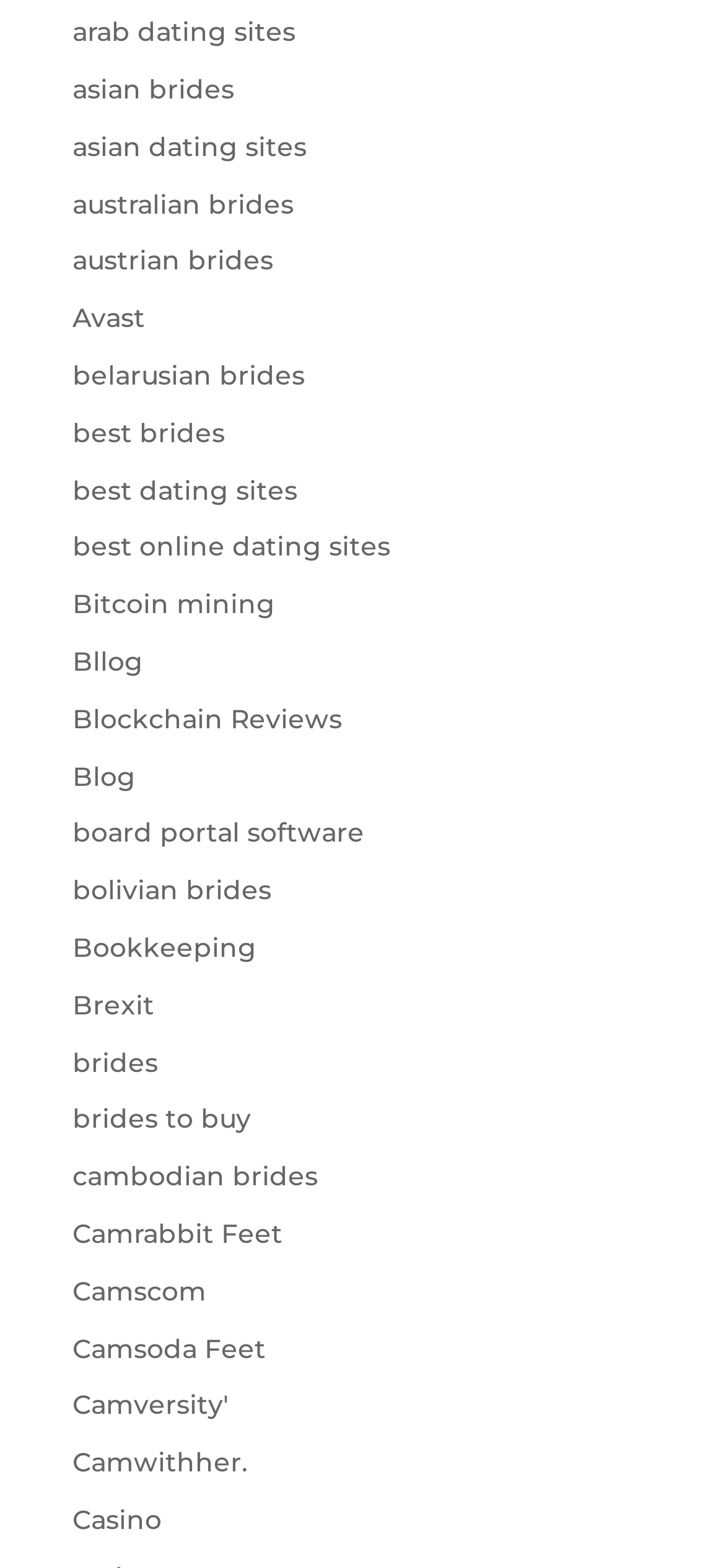Use a single word or phrase to answer the question:
Are there any links related to cryptocurrency?

Yes